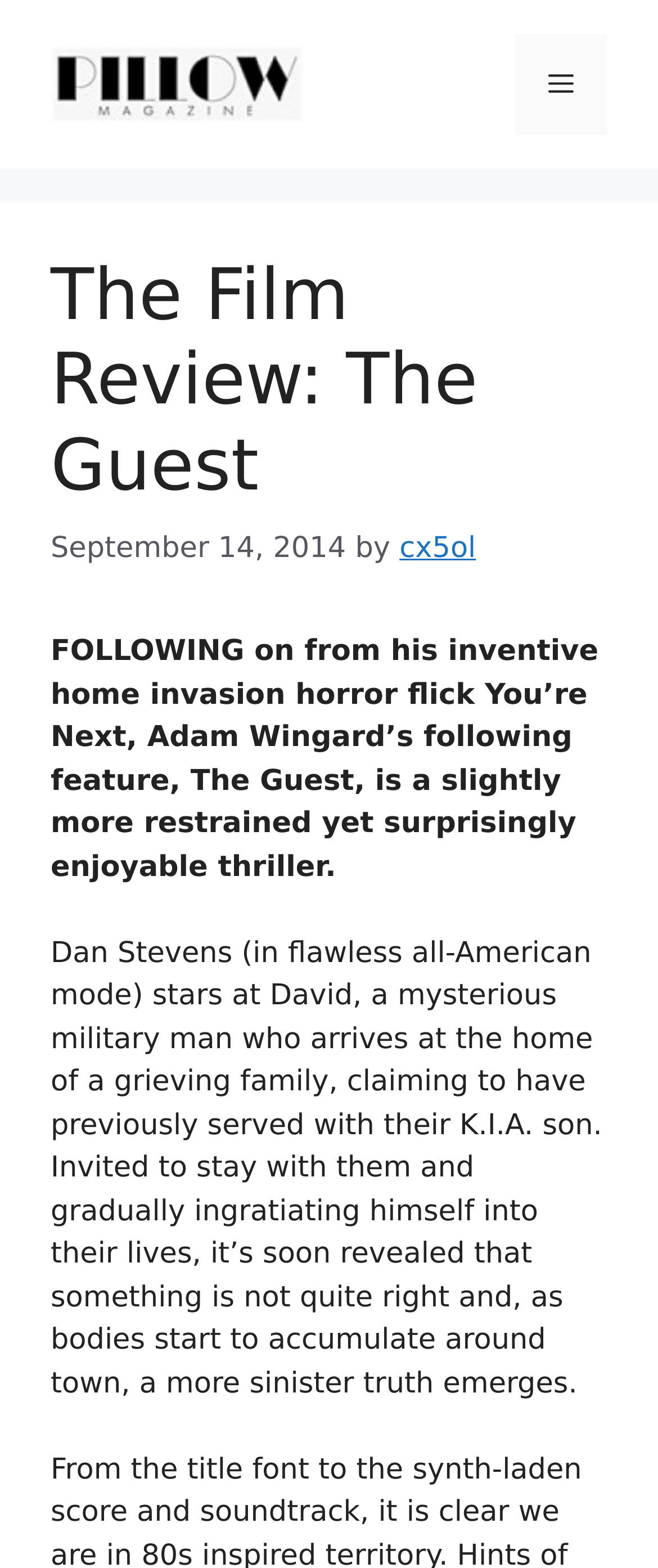When was the film review published?
Carefully examine the image and provide a detailed answer to the question.

The publication date of the film review can be found below the heading 'The Film Review: The Guest'. There is a time element with the text 'September 14, 2014', indicating the date when the review was published.